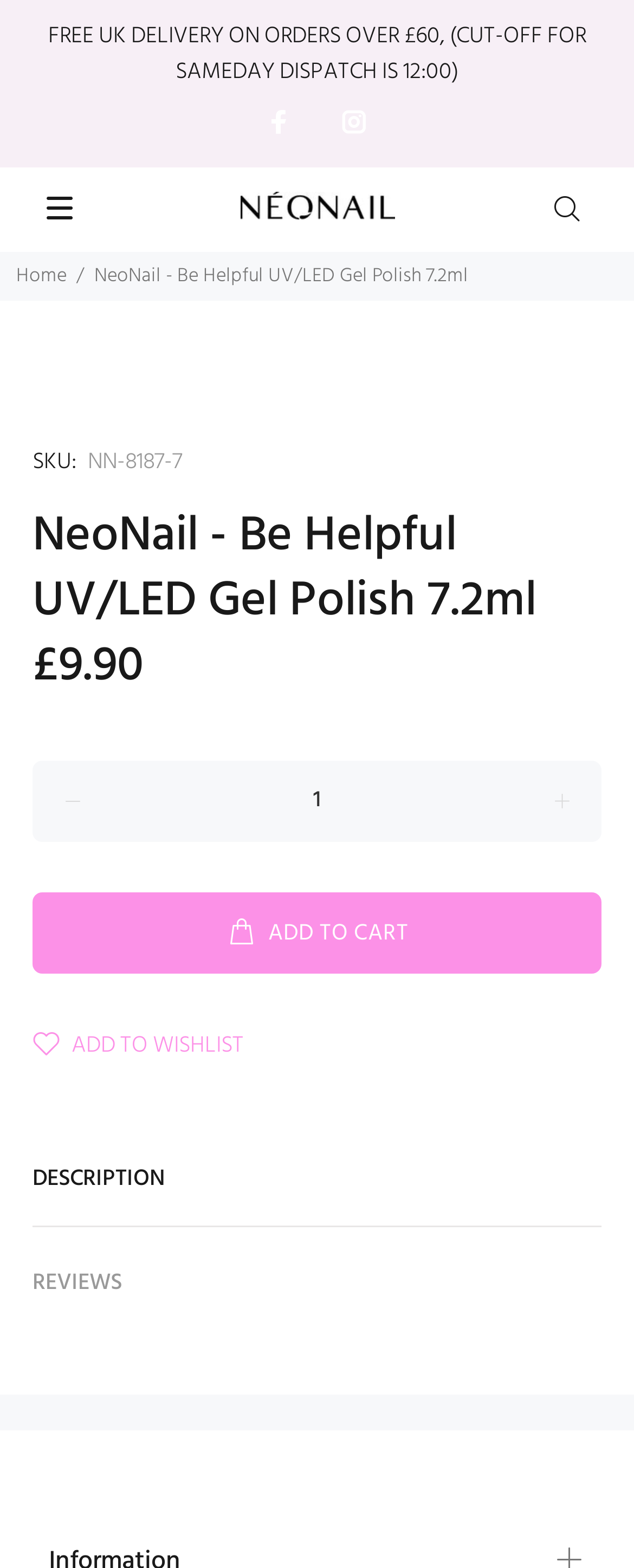Find and provide the bounding box coordinates for the UI element described here: "Home". The coordinates should be given as four float numbers between 0 and 1: [left, top, right, bottom].

[0.026, 0.165, 0.105, 0.186]